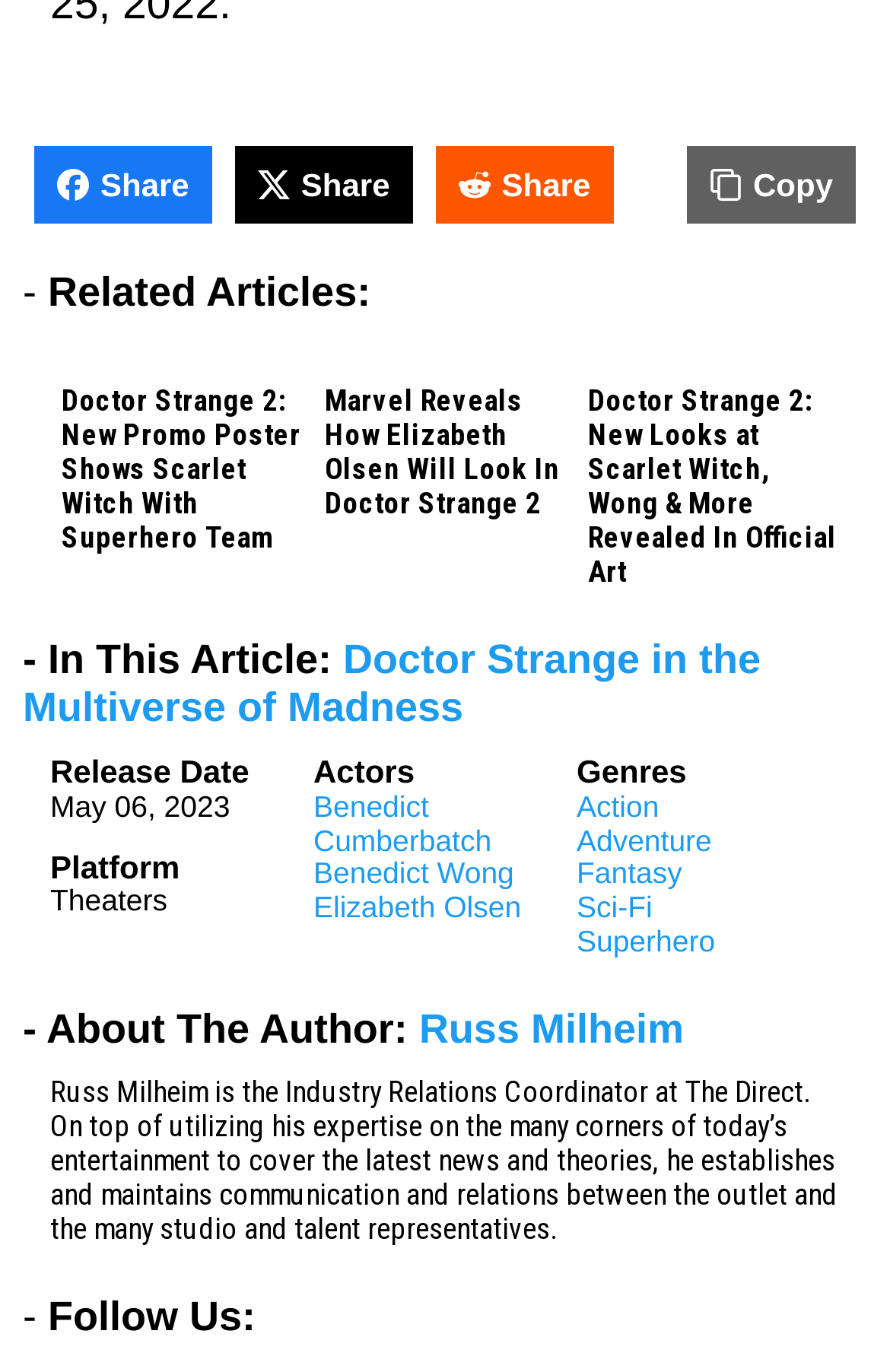What is the release date of the movie?
Please use the visual content to give a single word or phrase answer.

May 06, 2023